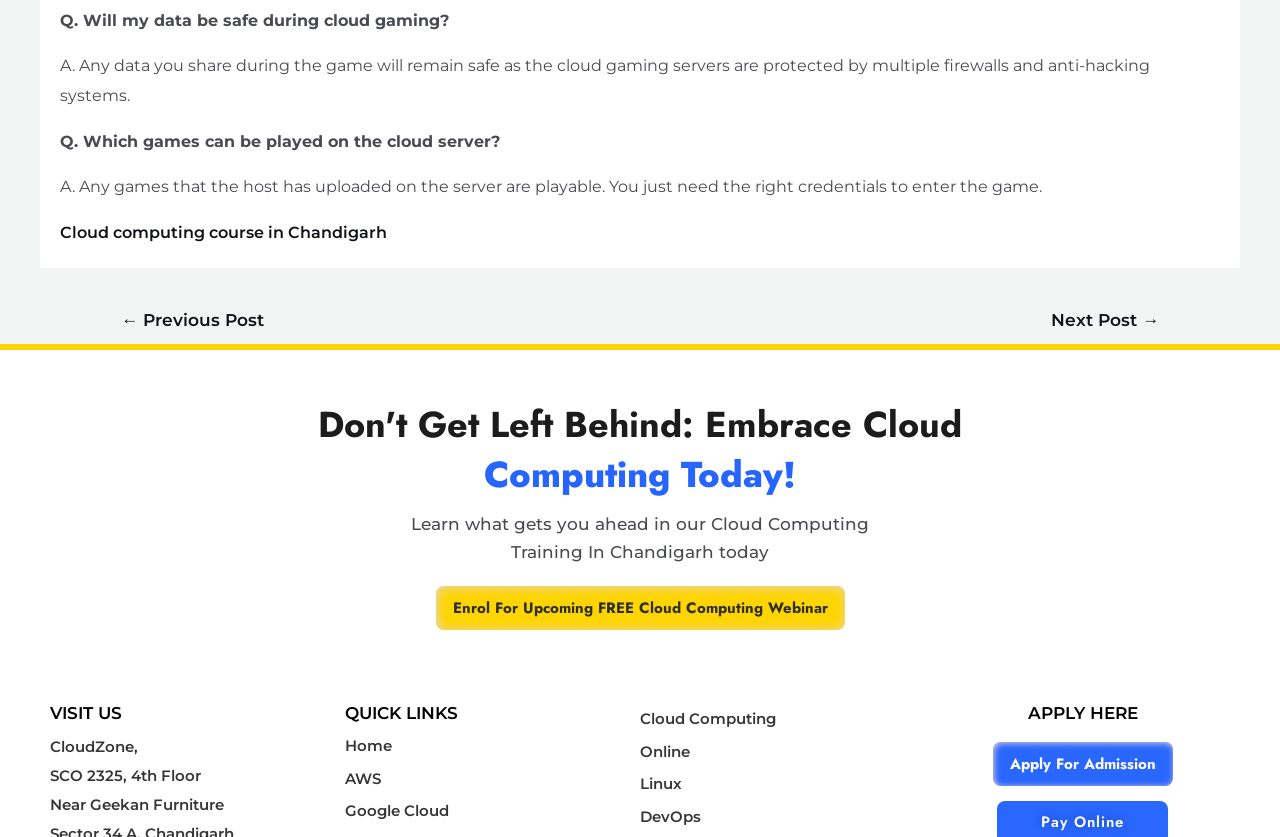Provide your answer to the question using just one word or phrase: What is the name of the website or organization?

CloudZone